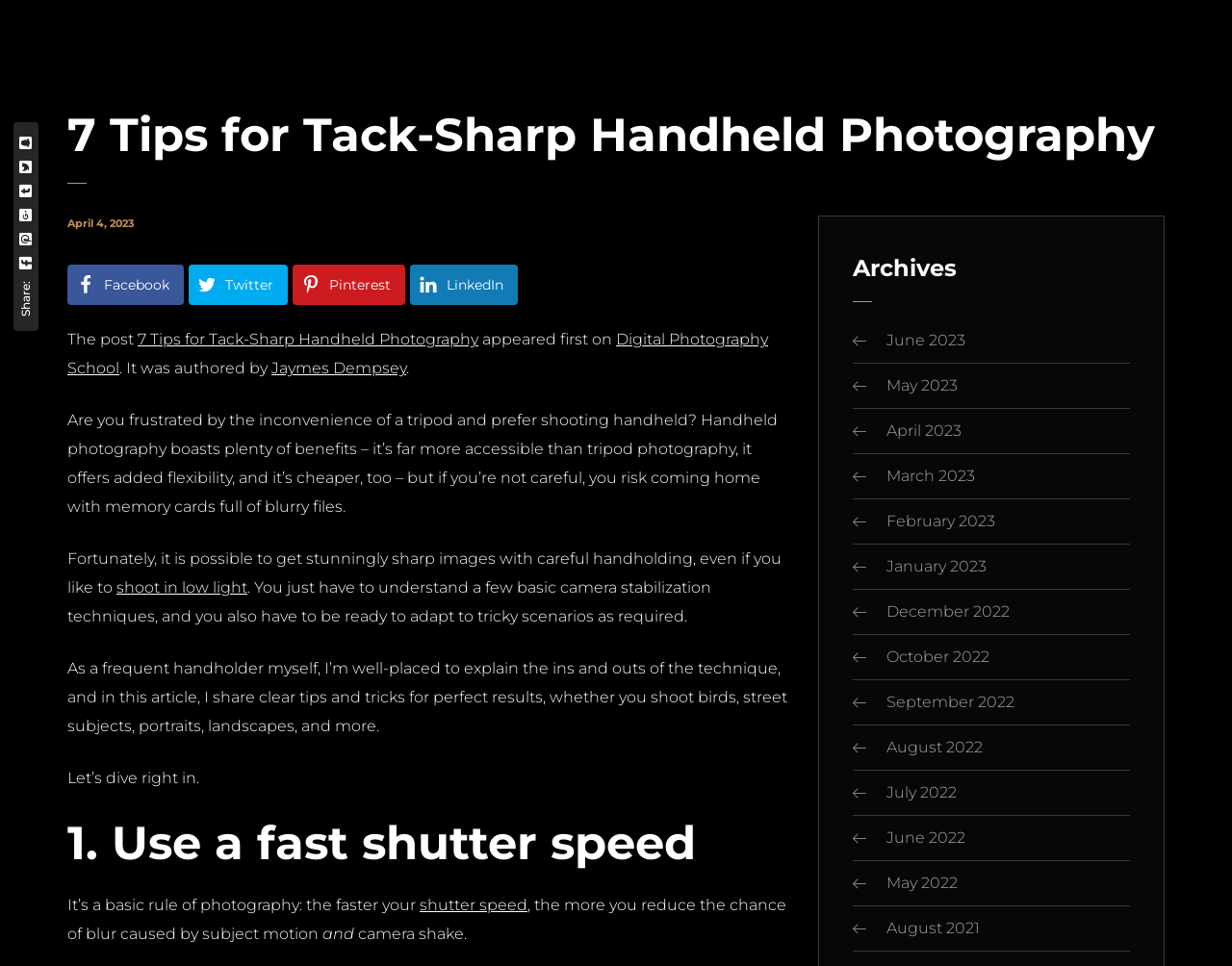Find the bounding box coordinates of the element I should click to carry out the following instruction: "View publications".

None